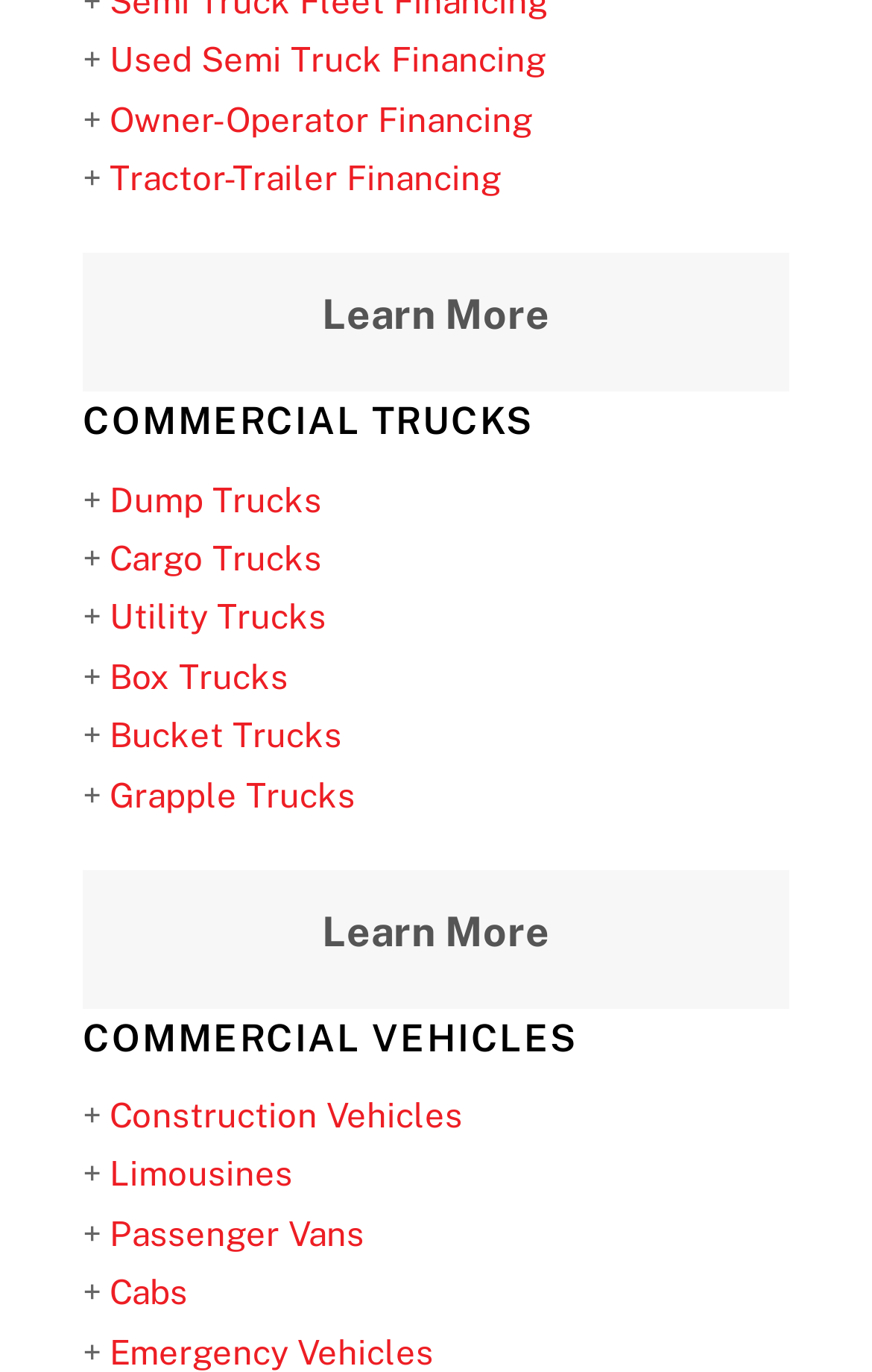Using the element description Used Semi Truck Financing, predict the bounding box coordinates for the UI element. Provide the coordinates in (top-left x, top-left y, bottom-right x, bottom-right y) format with values ranging from 0 to 1.

[0.126, 0.03, 0.626, 0.058]